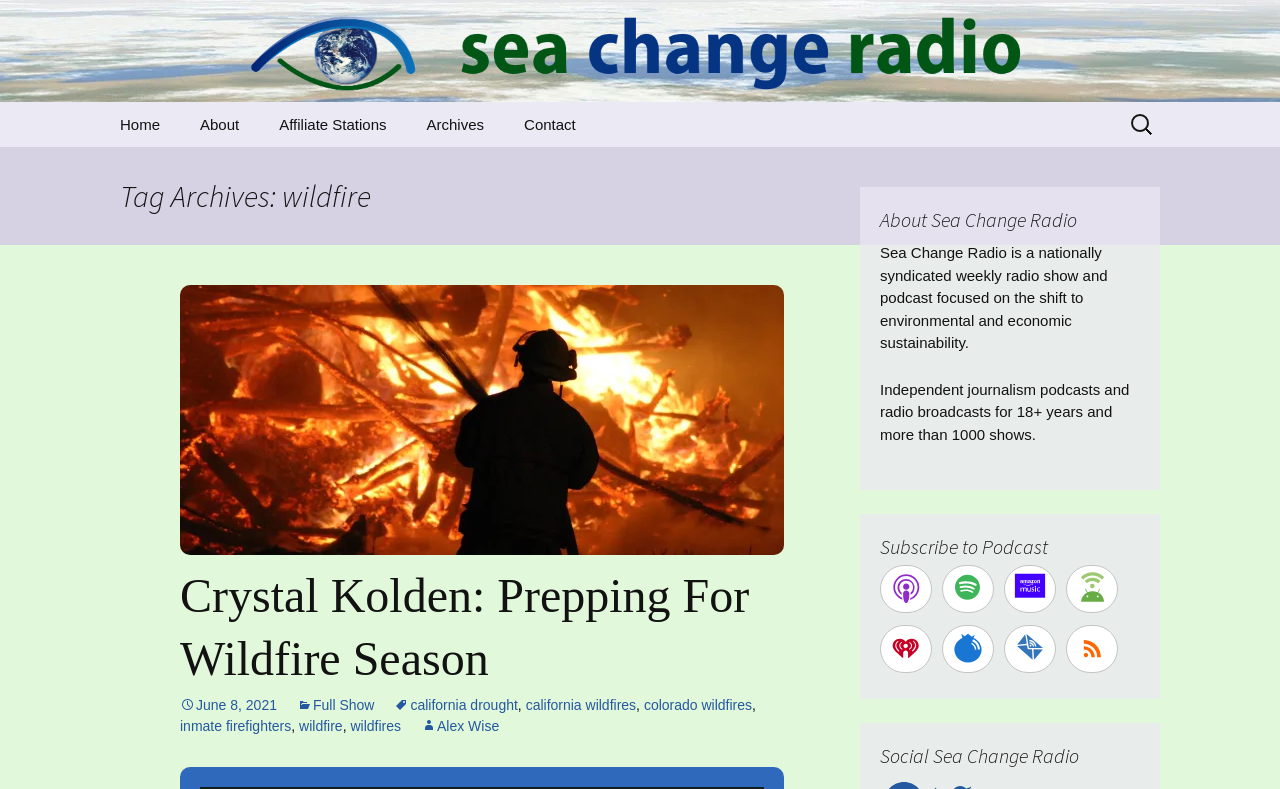How many ways can you subscribe to the podcast?
Examine the webpage screenshot and provide an in-depth answer to the question.

There are 7 ways to subscribe to the podcast, which can be found in the links 'Subscribe on Apple Podcasts', 'Subscribe on Spotify', 'Subscribe on Amazon Music', 'Subscribe on Android', 'Subscribe on iHeartRadio', 'Subscribe on Blubrry', and 'Subscribe via RSS'.